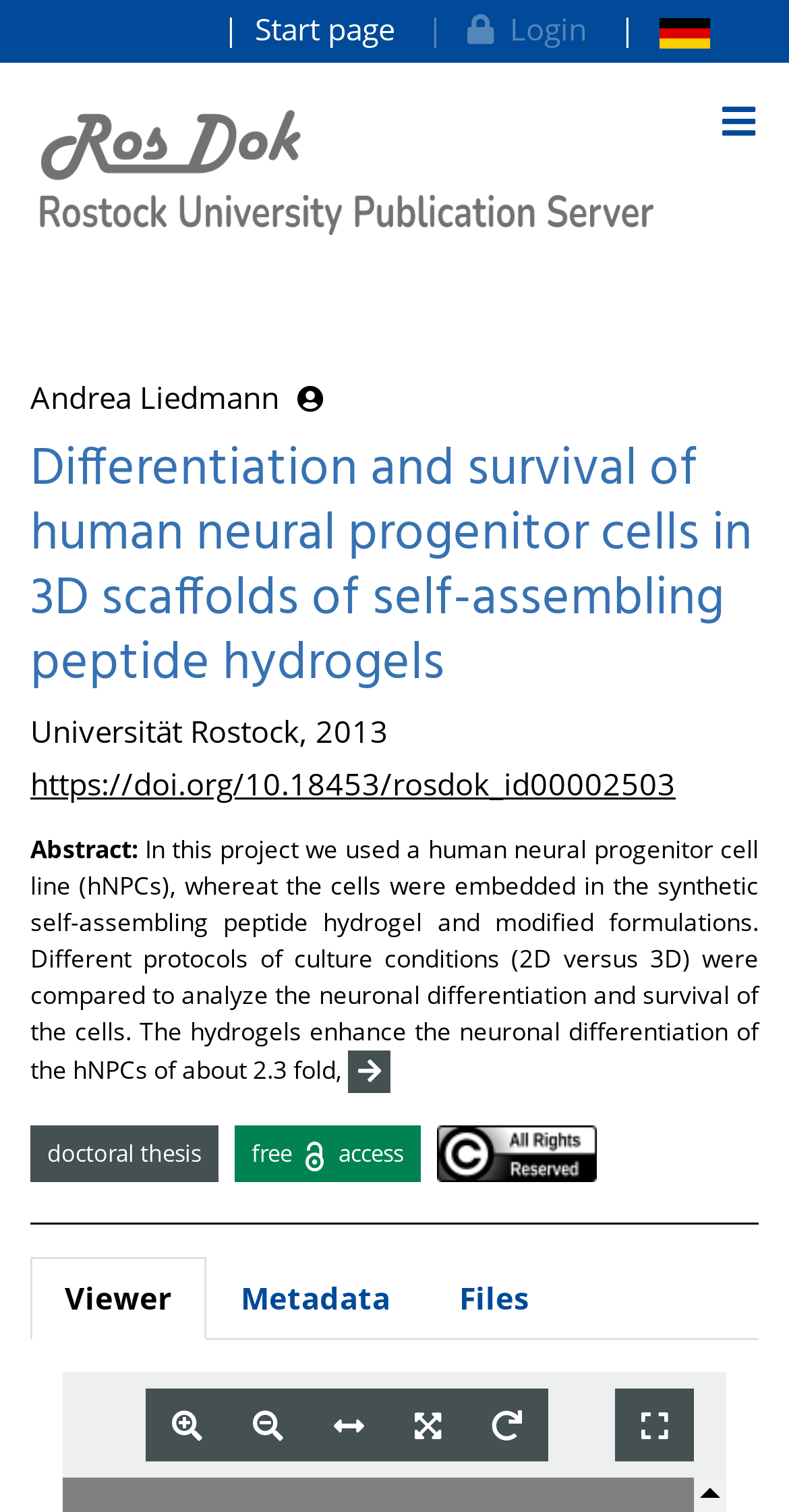Detail the various sections and features present on the webpage.

The webpage appears to be a digital library platform, specifically a repository for academic documents, with a focus on the University of Rostock. At the top, there are three links: "Start page", "Login", and an empty link. To the right of these links, there is a small image. Below these elements, there is a link to "Rostock University Publication Server" accompanied by an image of the university's logo.

On the left side of the page, there is a button with a search icon, and a heading that reads "Differentiation and survival of human neural progenitor cells in 3D scaffolds of self-assembling peptide hydrogels". Below this heading, there is a text block with the author's name, "Andrea Liedmann", and a button with a download icon. 

Further down, there is a section with the publication's metadata, including the university's name and the year 2013. Below this, there is a link to a DOI (digital object identifier) and an abstract of the publication. The abstract is a lengthy text block that describes the research project, including the use of human neural progenitor cells and self-assembling peptide hydrogels.

To the right of the abstract, there is a button to expand or collapse the abstract. Below the abstract, there are several text blocks and images that indicate the document type, access, and availability. There is also a horizontal separator line that divides the page into sections.

At the bottom of the page, there are three links: "Viewer", "Metadata", and "Files", which likely provide different ways to access the publication. Additionally, there are several buttons with various icons, including social media and sharing icons, aligned horizontally at the bottom of the page.